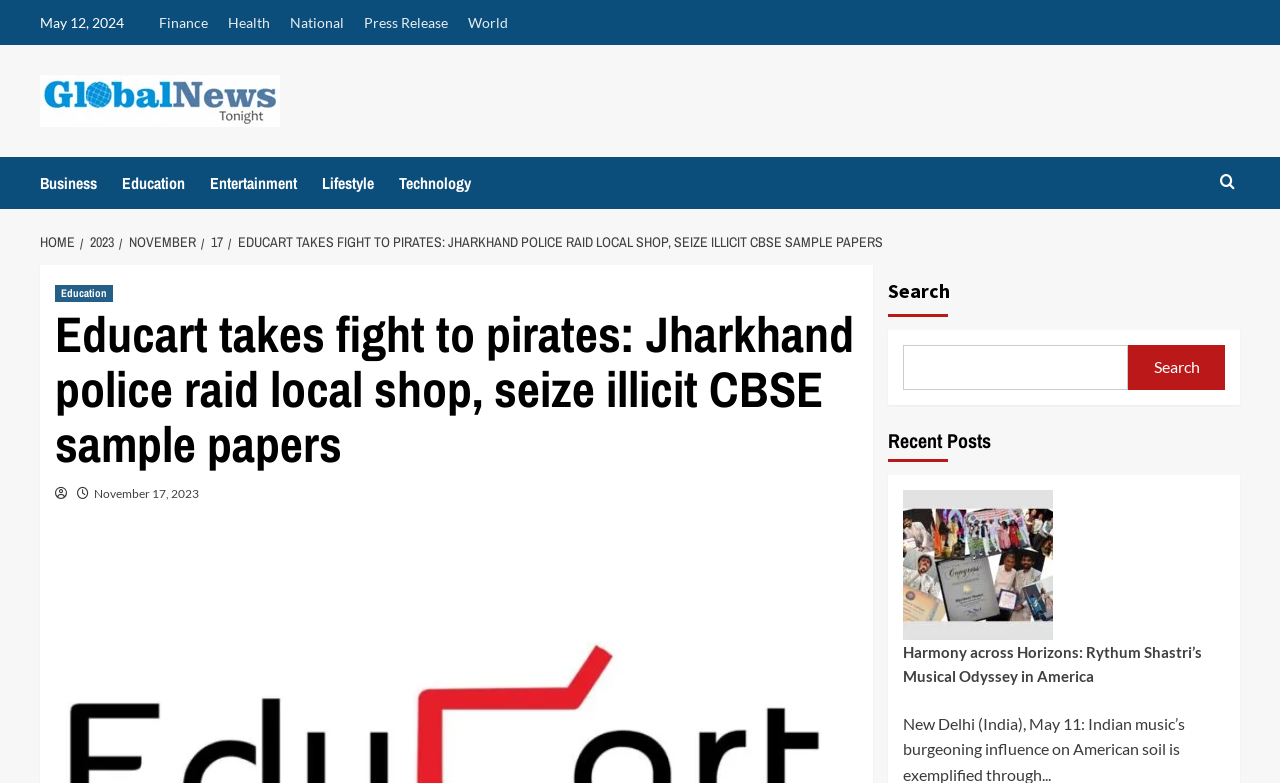Can you provide the bounding box coordinates for the element that should be clicked to implement the instruction: "Search for something"?

[0.705, 0.44, 0.881, 0.498]